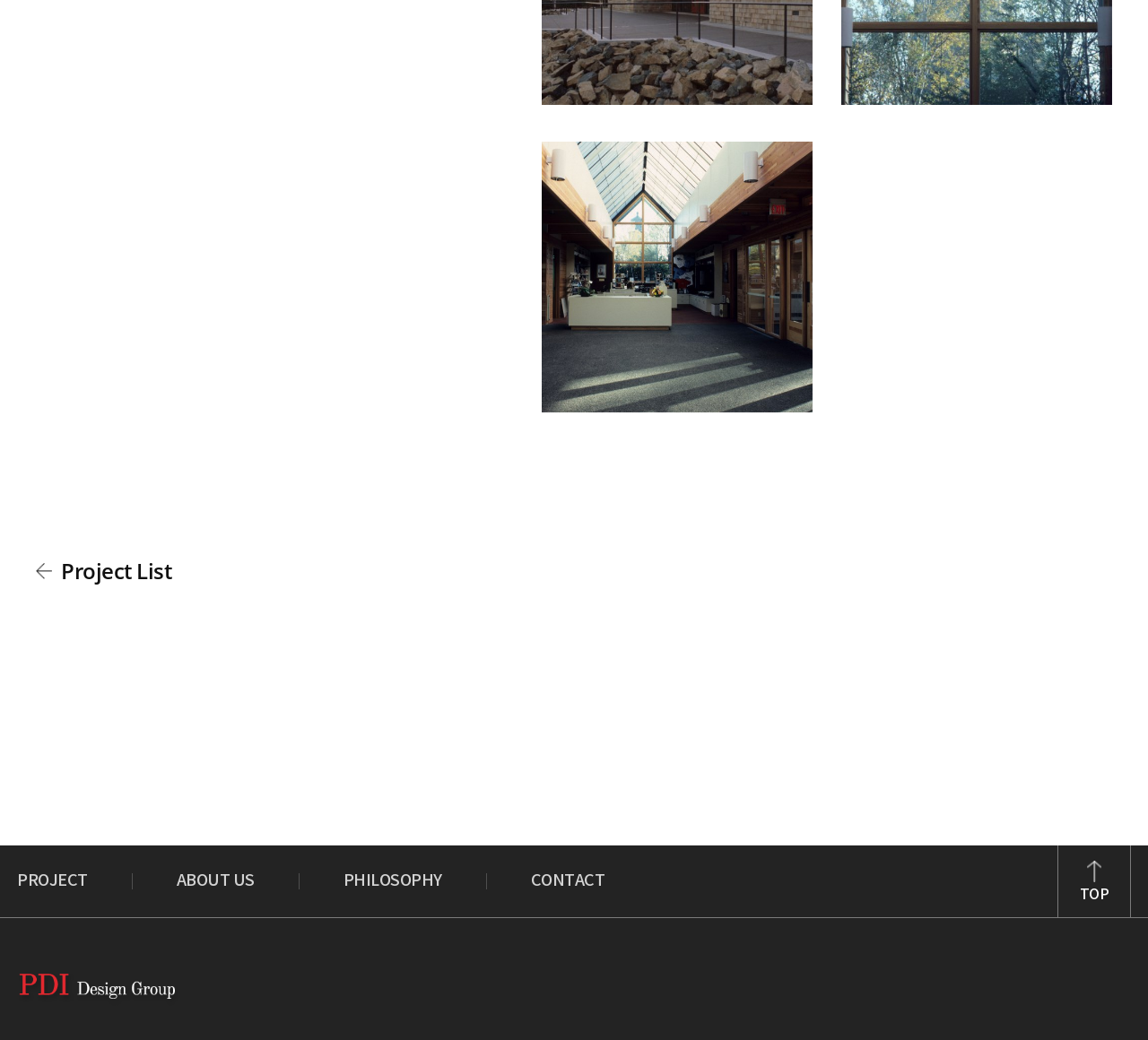Identify the bounding box coordinates for the UI element described as follows: Betternet review cnet. Use the format (top-left x, top-left y, bottom-right x, bottom-right y) and ensure all values are floating point numbers between 0 and 1.

None